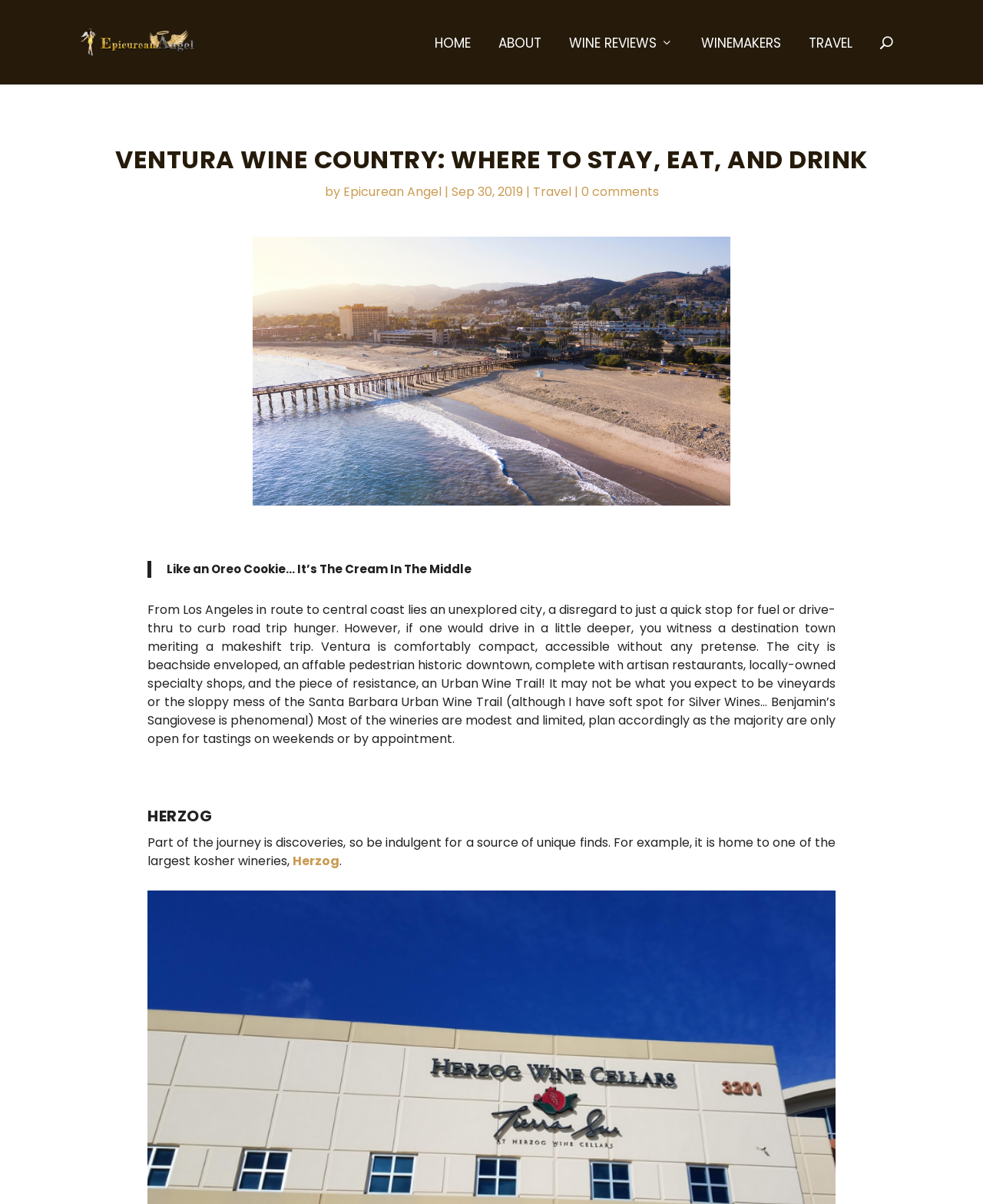Please determine the bounding box coordinates of the element's region to click for the following instruction: "Read the article by Epicurean Angel".

[0.349, 0.152, 0.449, 0.167]